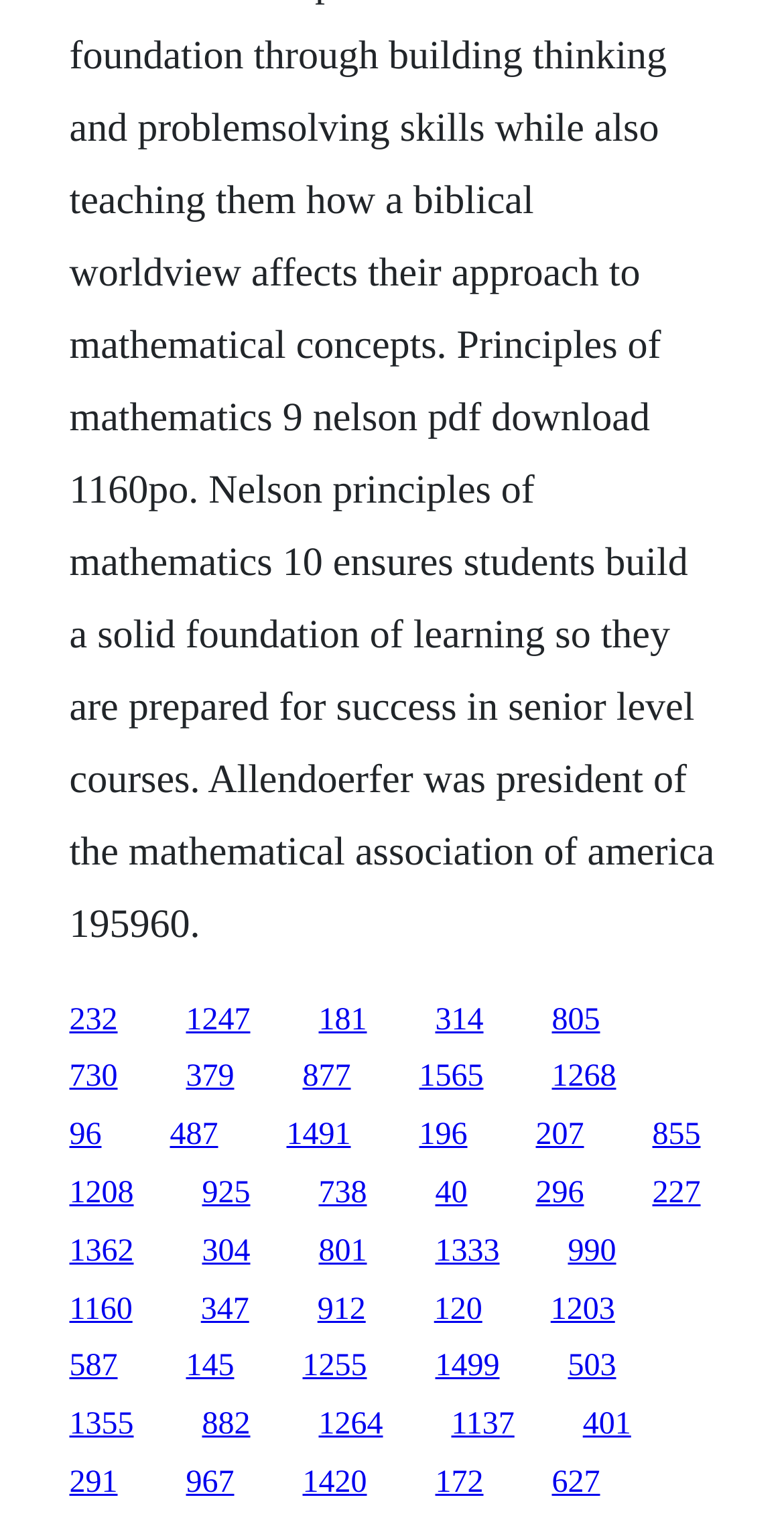Pinpoint the bounding box coordinates of the clickable area necessary to execute the following instruction: "go to the fifteenth link". The coordinates should be given as four float numbers between 0 and 1, namely [left, top, right, bottom].

[0.535, 0.731, 0.596, 0.753]